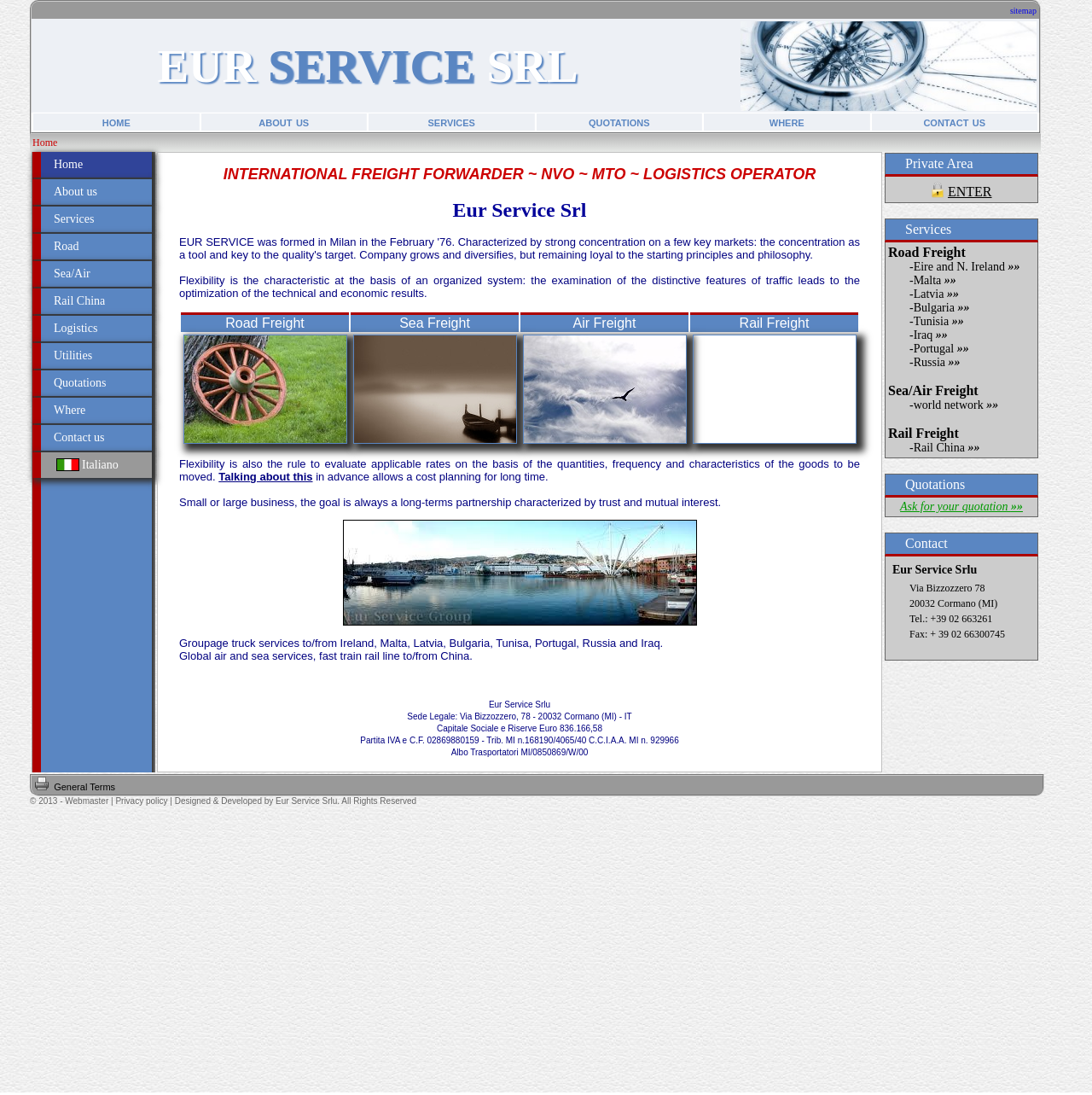Determine the coordinates of the bounding box for the clickable area needed to execute this instruction: "click on the 'sitemap' link".

[0.925, 0.005, 0.949, 0.014]